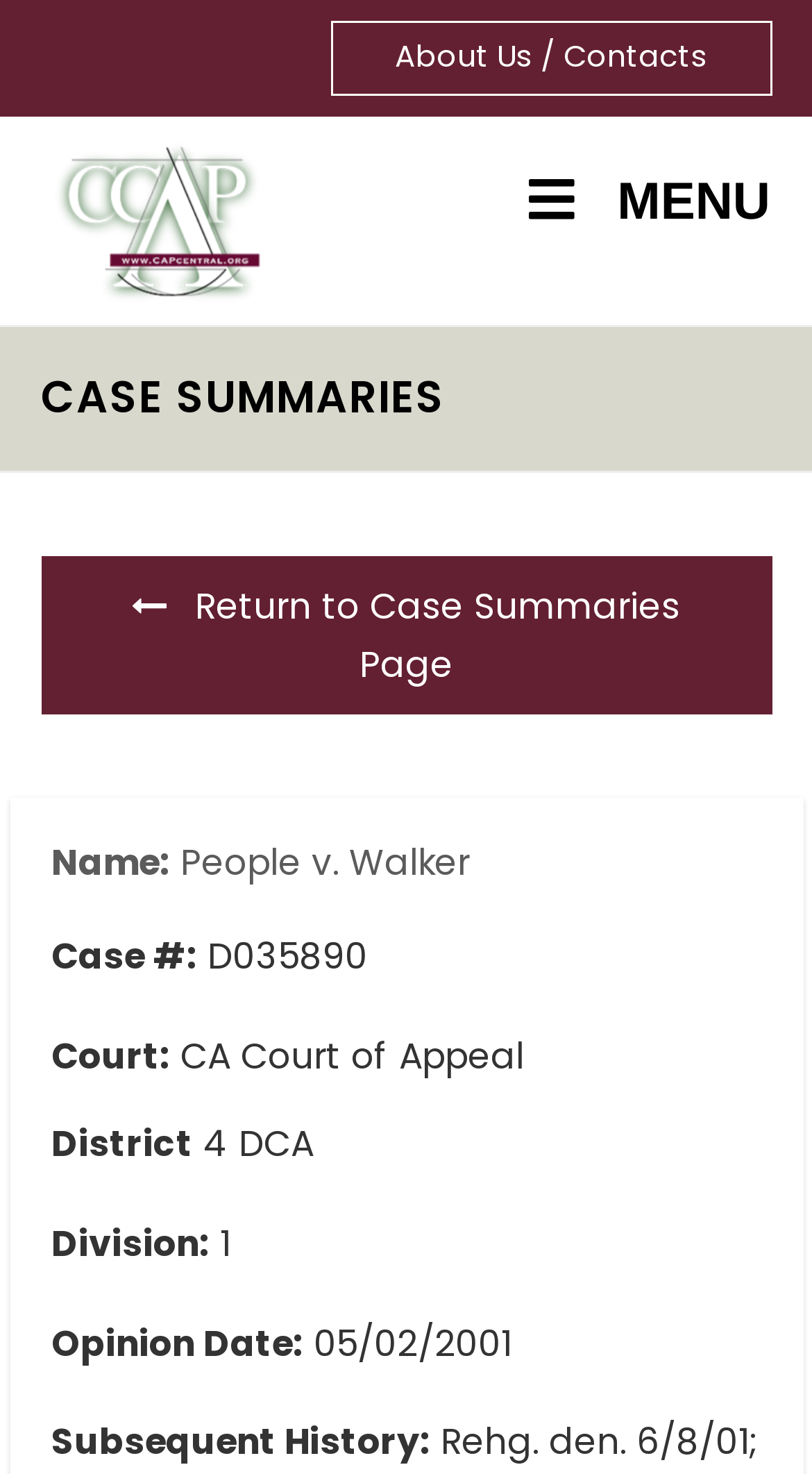Please respond to the question using a single word or phrase:
What is the district?

4 DCA